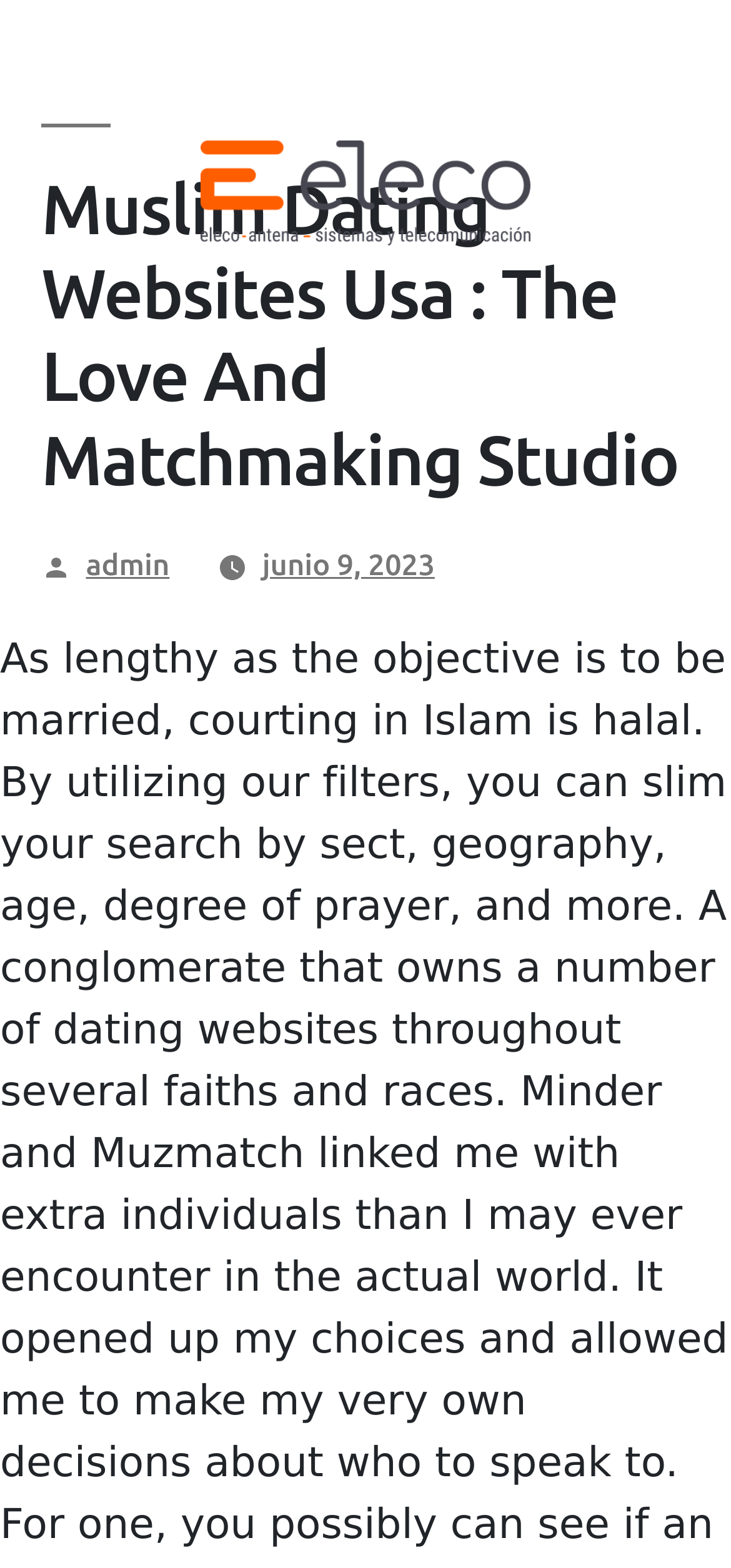Is the website a blog or a studio?
Please provide a single word or phrase as your answer based on the screenshot.

Studio